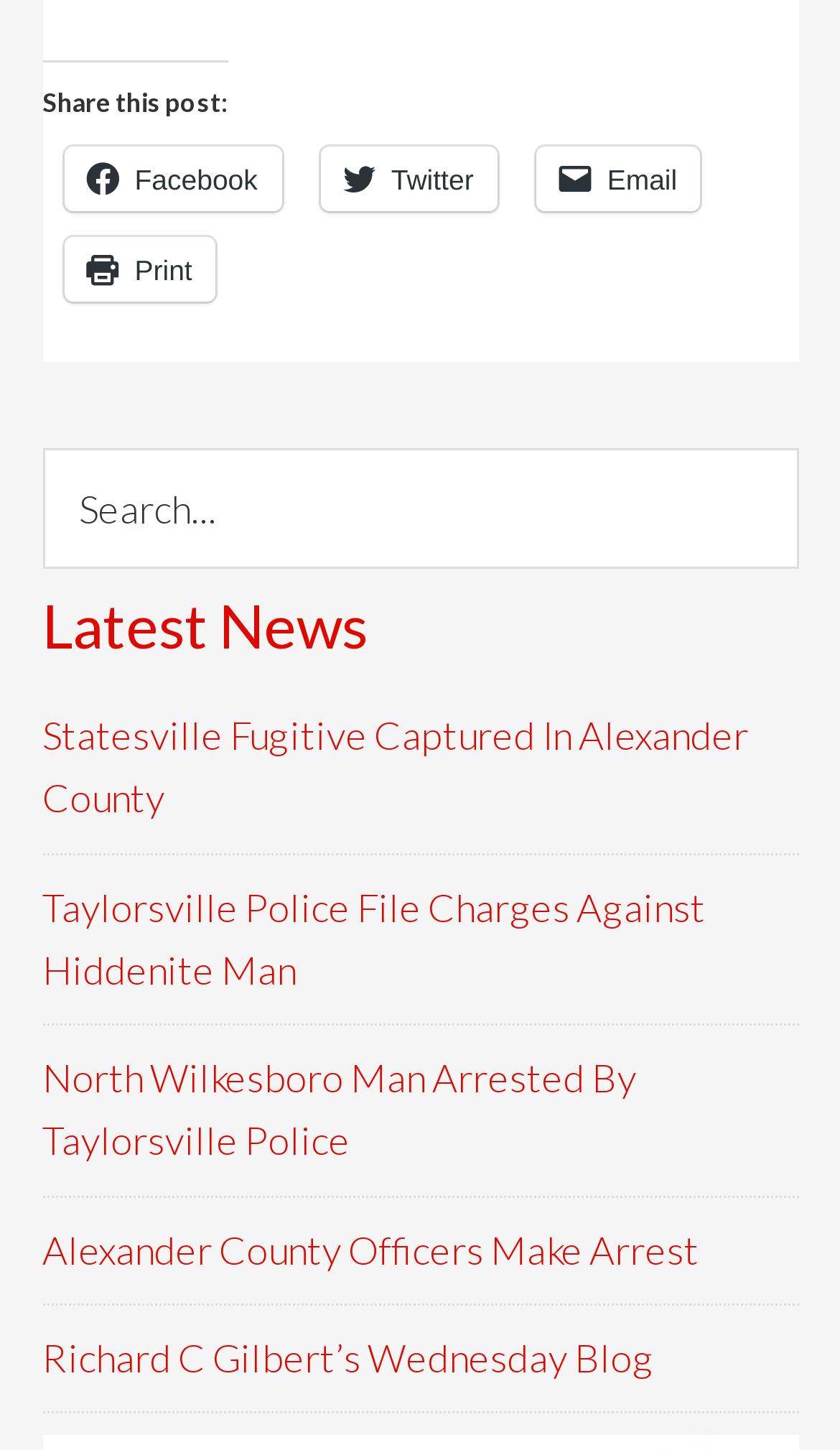Determine the bounding box coordinates for the region that must be clicked to execute the following instruction: "Share on Facebook".

[0.076, 0.1, 0.335, 0.145]